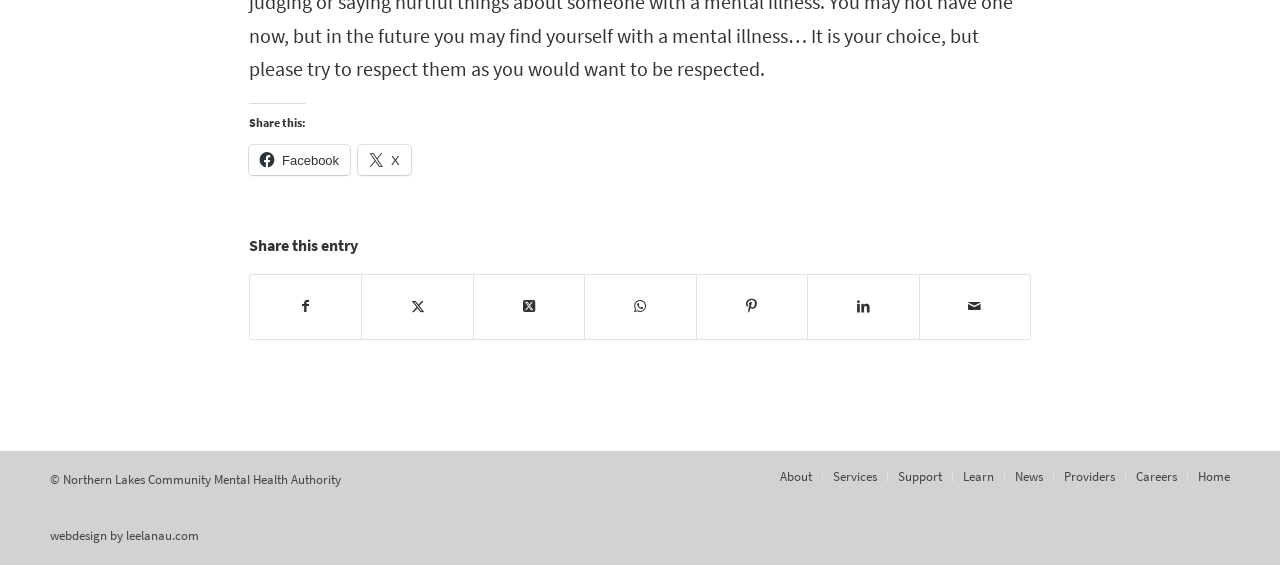What is the organization's name?
Please give a well-detailed answer to the question.

I found the organization's name by looking at the StaticText element with the text '© Northern Lakes Community Mental Health Authority' at the bottom of the page.